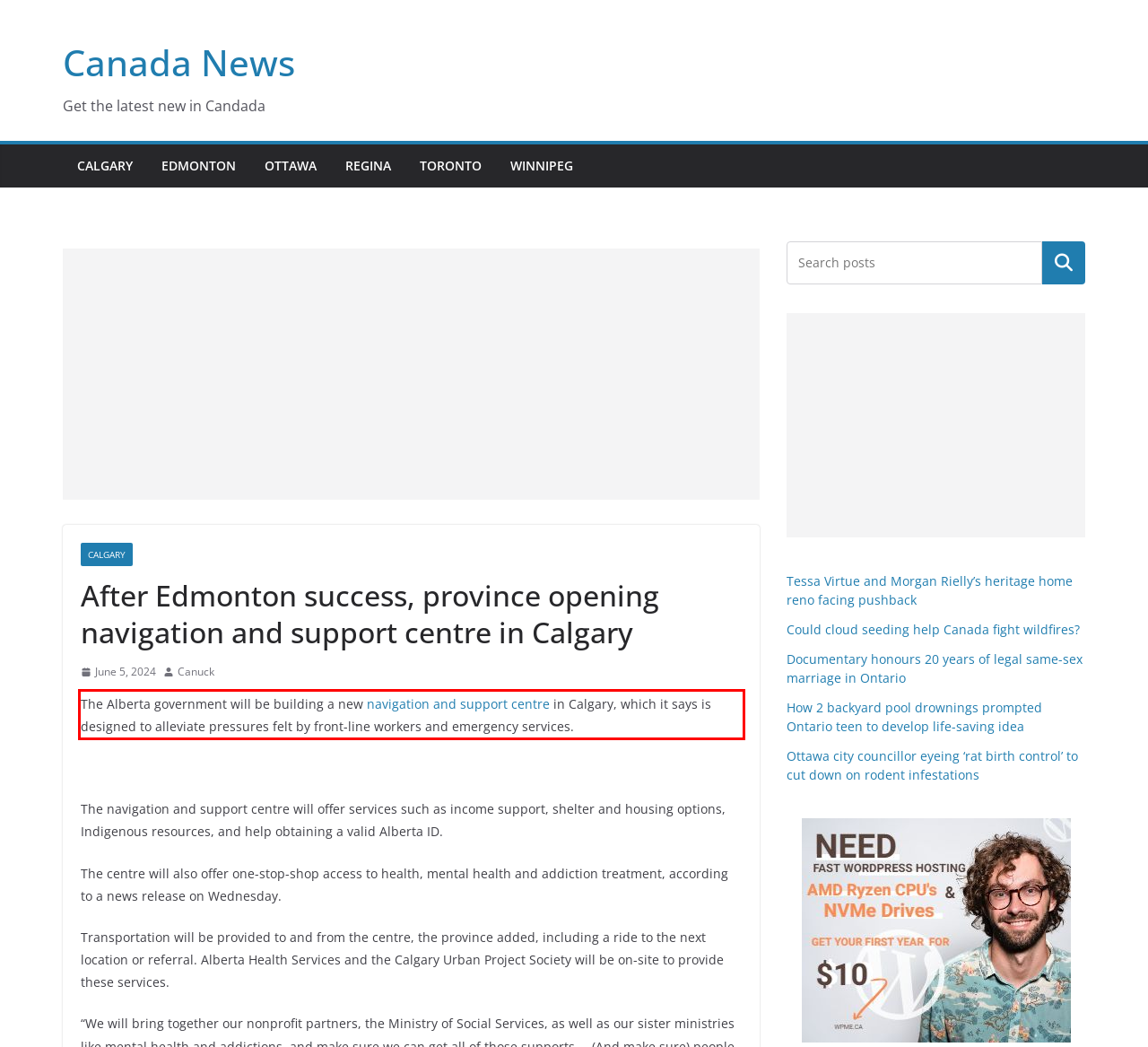Given a screenshot of a webpage containing a red bounding box, perform OCR on the text within this red bounding box and provide the text content.

The Alberta government will be building a new navigation and support centre in Calgary, which it says is designed to alleviate pressures felt by front-line workers and emergency services.